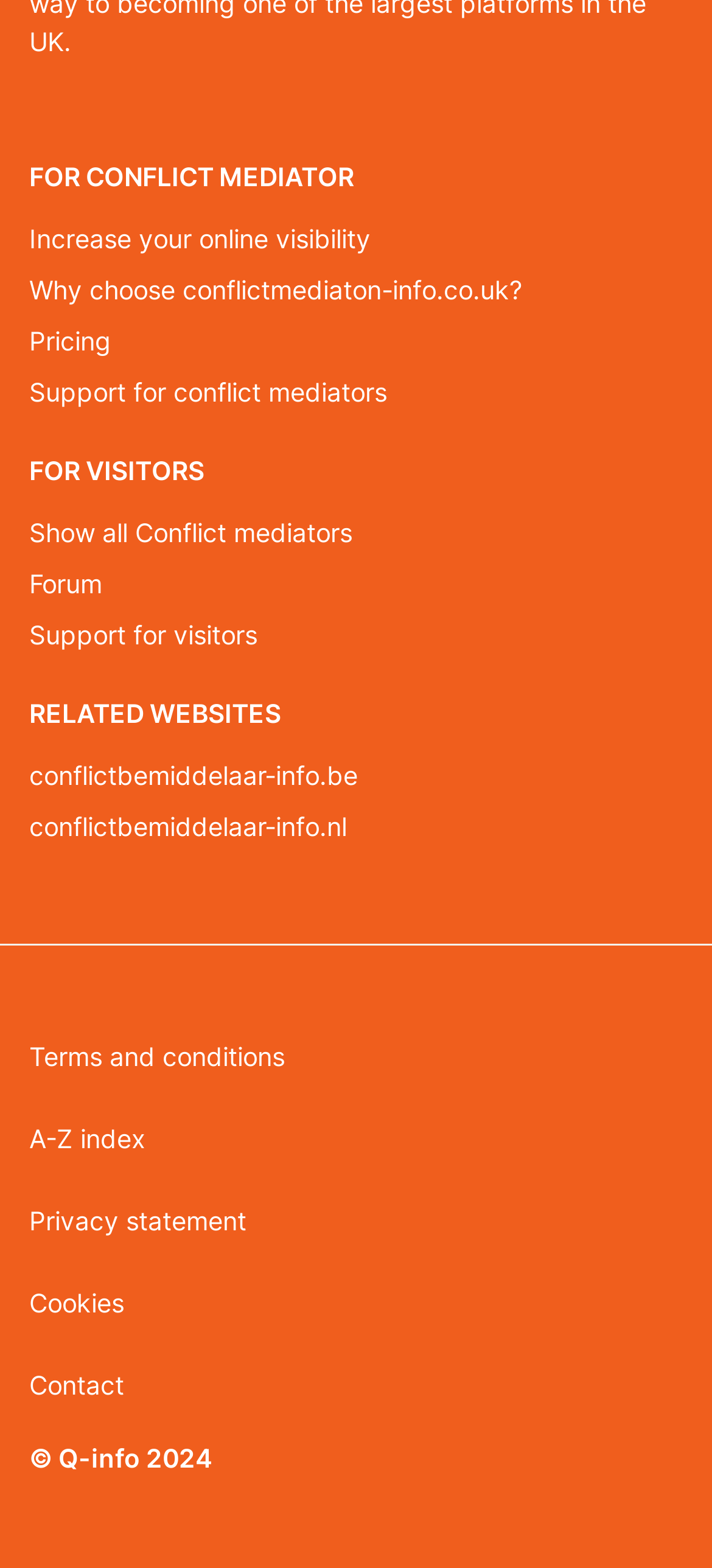How many links are there in the footer section?
Please answer the question as detailed as possible.

I counted the links in the footer section and found six links: 'Terms and conditions', 'A-Z index', 'Privacy statement', 'Cookies', 'Contact', and '© Q-info 2024'.